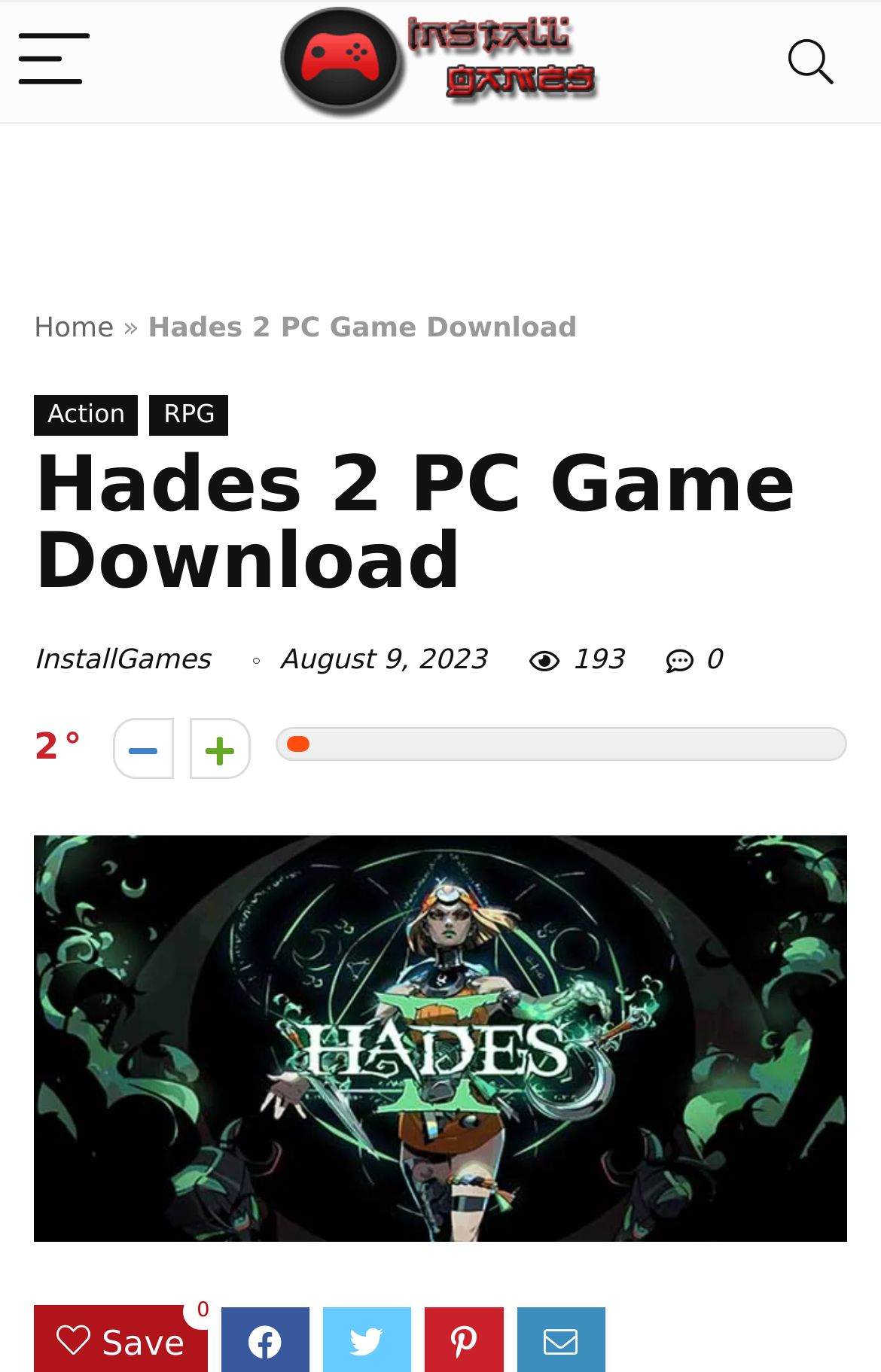Determine the bounding box coordinates of the region I should click to achieve the following instruction: "Go to the Home page". Ensure the bounding box coordinates are four float numbers between 0 and 1, i.e., [left, top, right, bottom].

[0.038, 0.227, 0.129, 0.25]